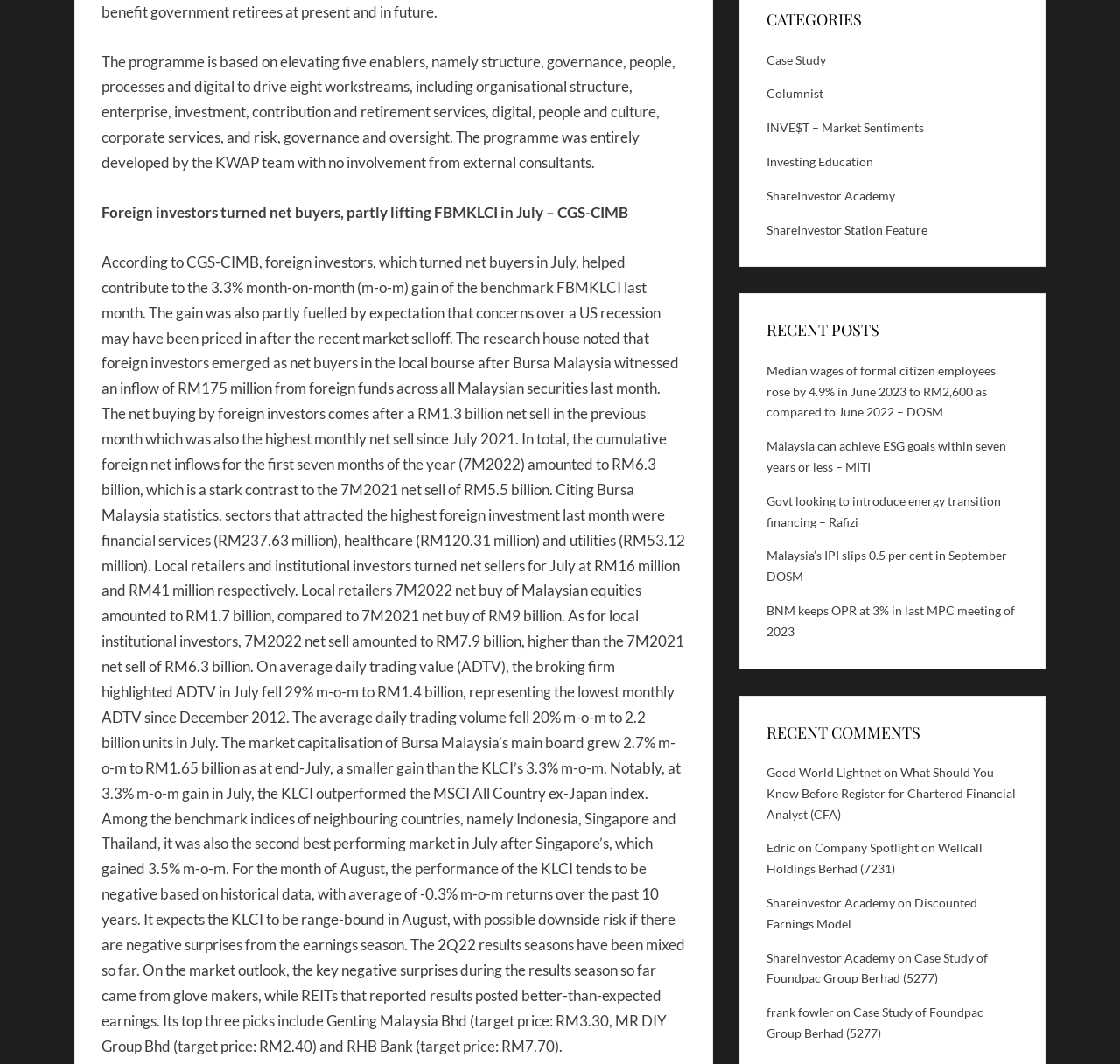Use a single word or phrase to answer the following:
What is the market capitalisation of Bursa Malaysia's main board as at end-July?

RM1.65 billion